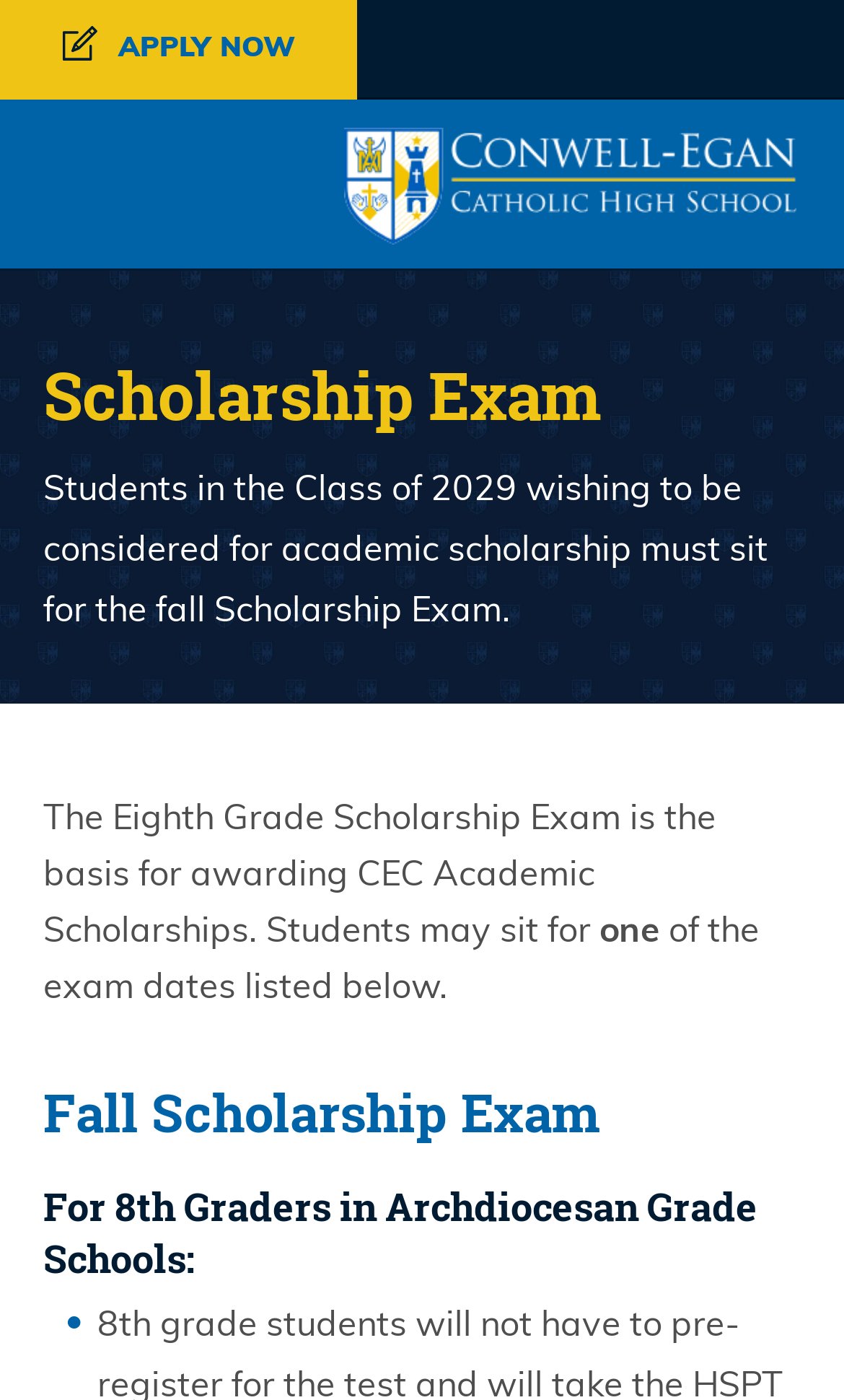Consider the image and give a detailed and elaborate answer to the question: 
What is the benefit of taking the Scholarship Exam?

By taking the Scholarship Exam, students can be considered for academic scholarship awards, as mentioned in the webpage. This suggests that taking the exam can lead to a potential scholarship award.